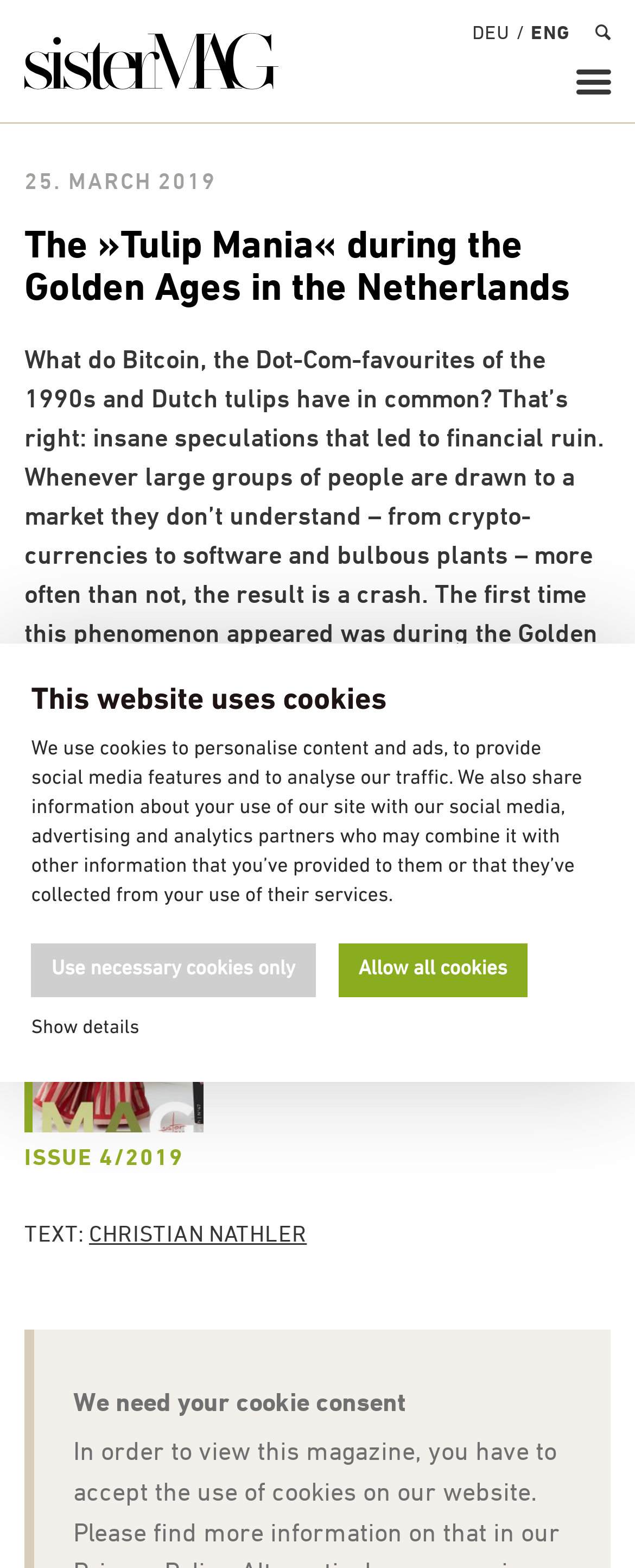Given the element description, predict the bounding box coordinates in the format (top-left x, top-left y, bottom-right x, bottom-right y), using floating point numbers between 0 and 1: The Idea behind sisterMAG

[0.038, 0.164, 0.555, 0.181]